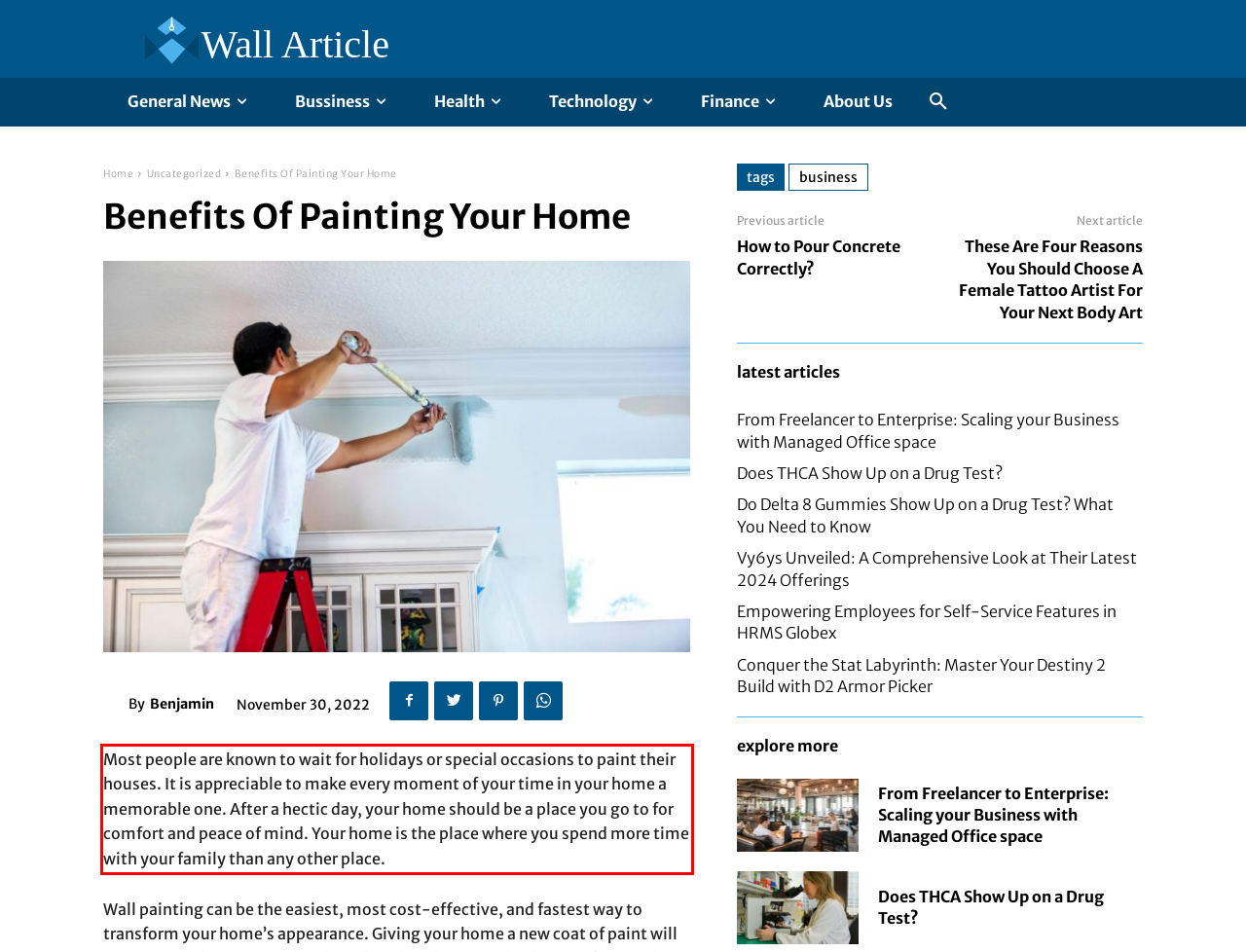Analyze the screenshot of the webpage and extract the text from the UI element that is inside the red bounding box.

Most people are known to wait for holidays or special occasions to paint their houses. It is appreciable to make every moment of your time in your home a memorable one. After a hectic day, your home should be a place you go to for comfort and peace of mind. Your home is the place where you spend more time with your family than any other place.